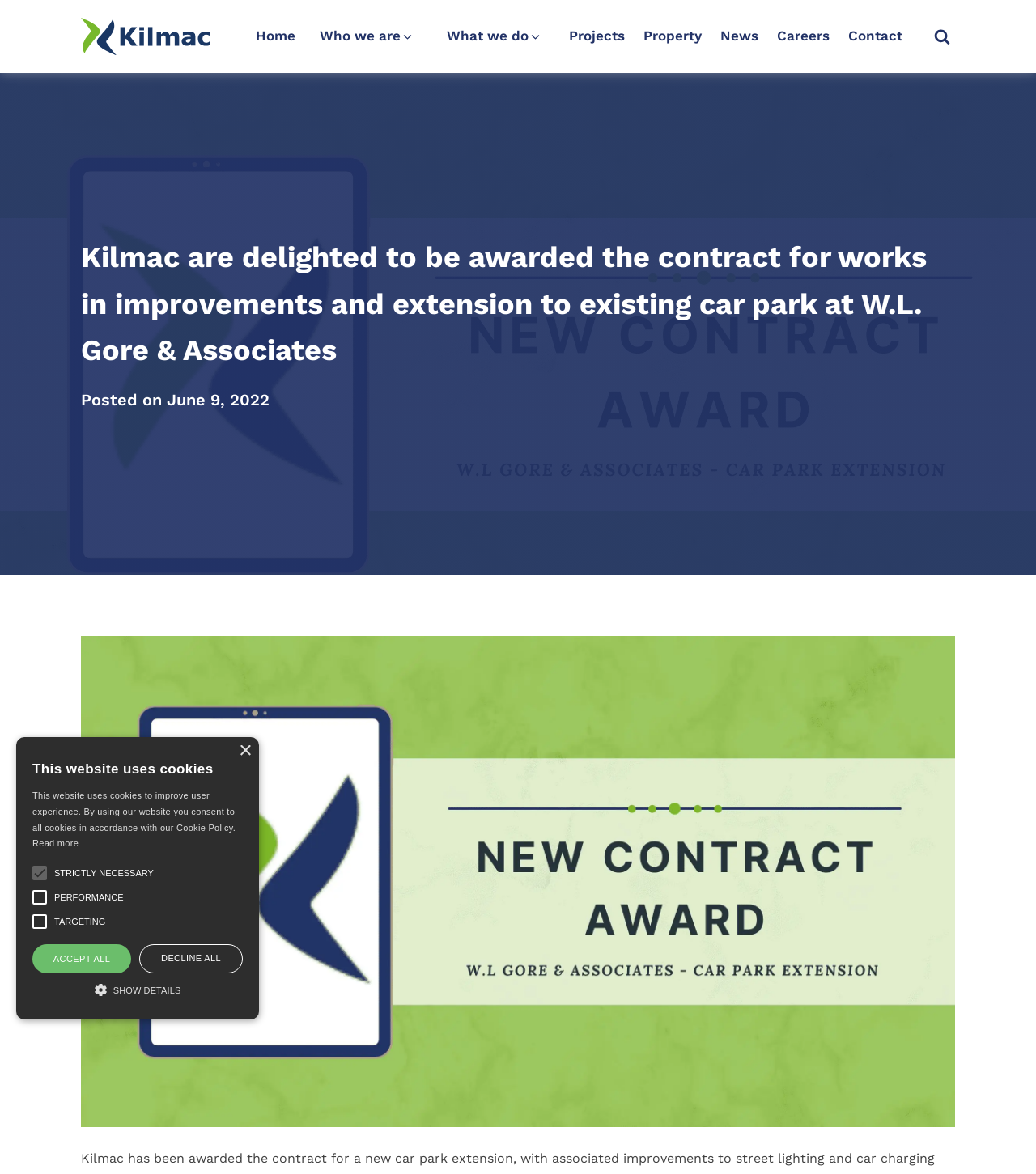Identify the bounding box coordinates for the element you need to click to achieve the following task: "View the project details". The coordinates must be four float values ranging from 0 to 1, formatted as [left, top, right, bottom].

[0.078, 0.2, 0.922, 0.319]